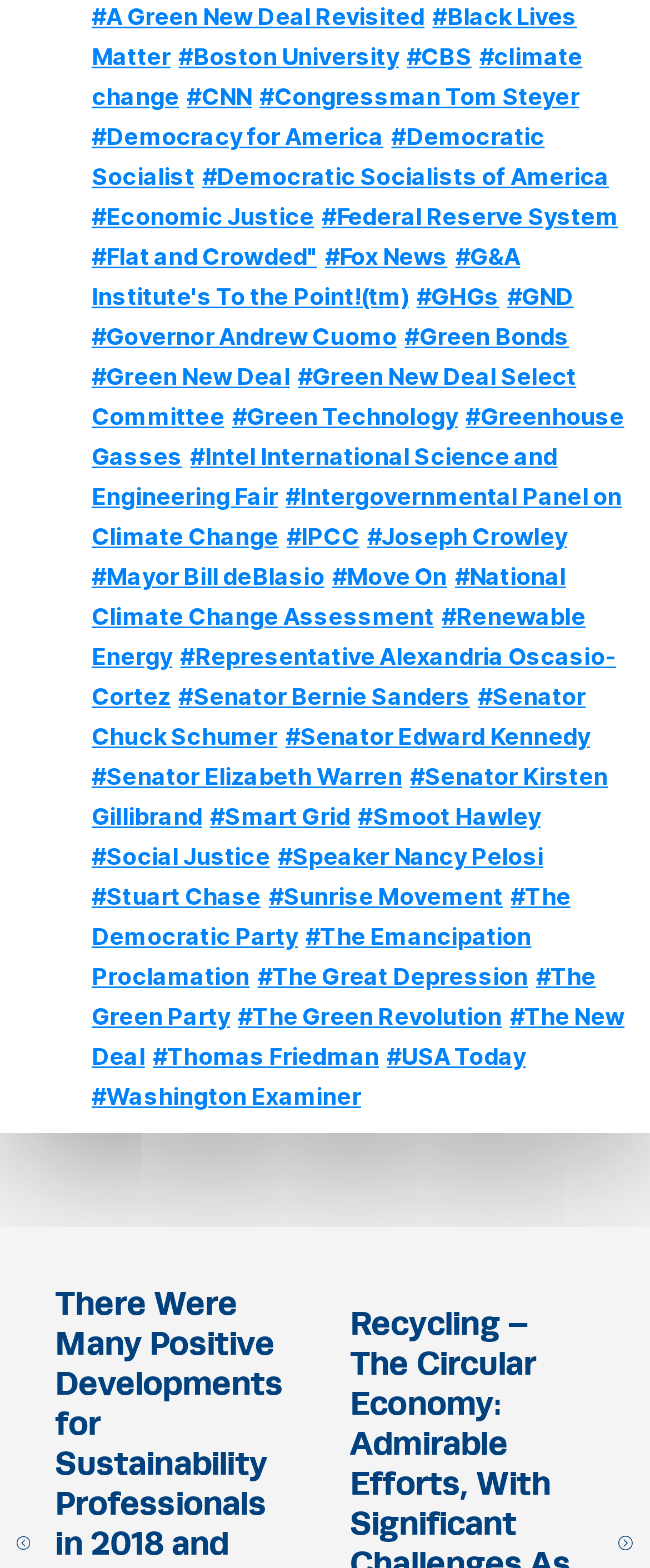Answer the following in one word or a short phrase: 
What is the topic of the link at the top left?

A Green New Deal